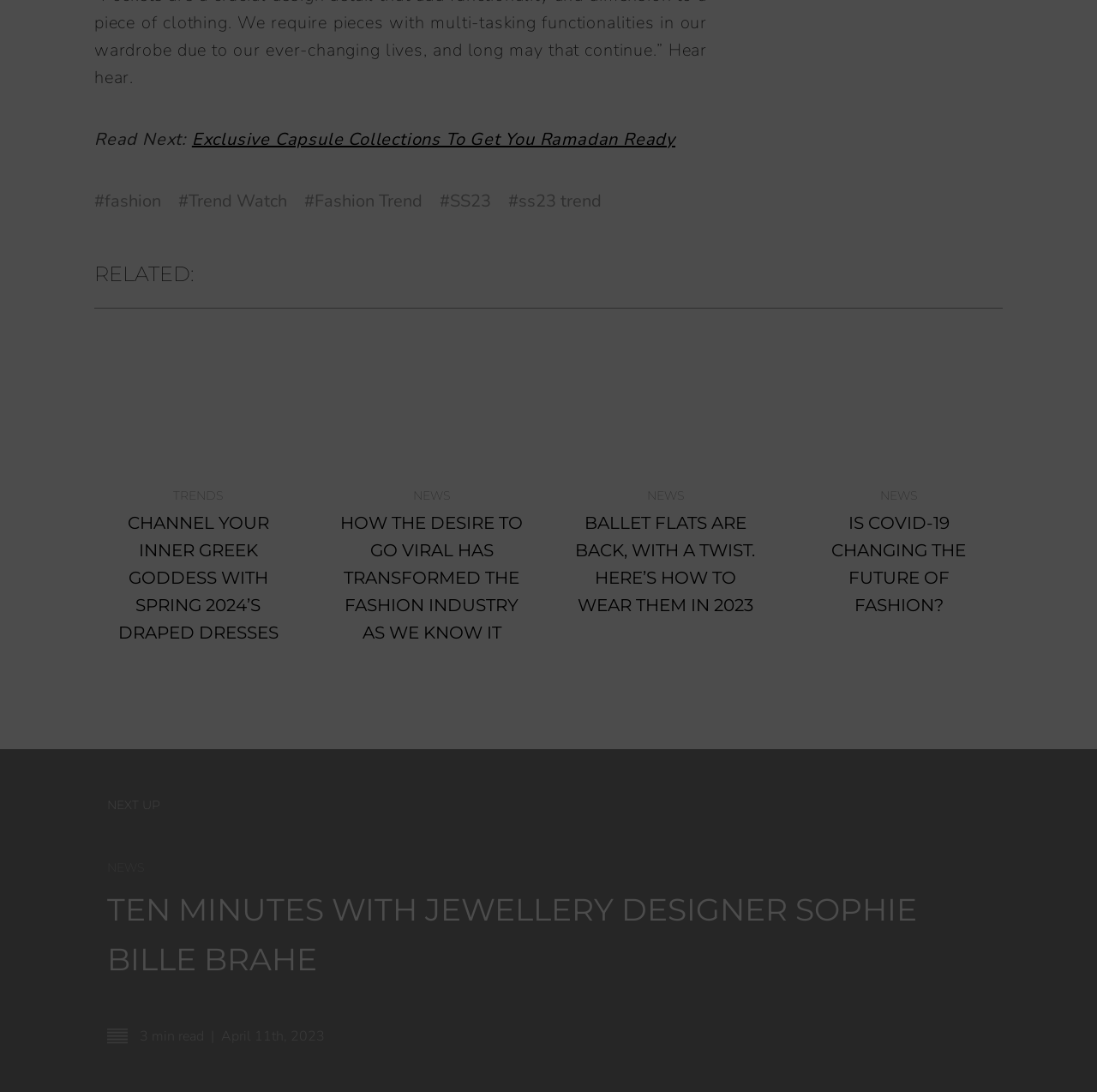Provide a one-word or short-phrase answer to the question:
What is the category of the article with the title 'CHANNEL YOUR INNER GREEK GODDESS WITH SPRING 2024’S DRAPED DRESSES'?

TRENDS